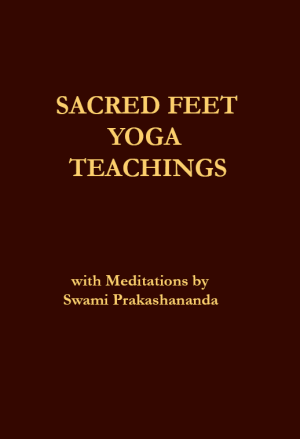What is the background color of the book cover?
Using the image, provide a detailed and thorough answer to the question.

The title is displayed against a rich brown background, which conveys a sense of warmth and depth, indicating that the background color of the book cover is rich brown.